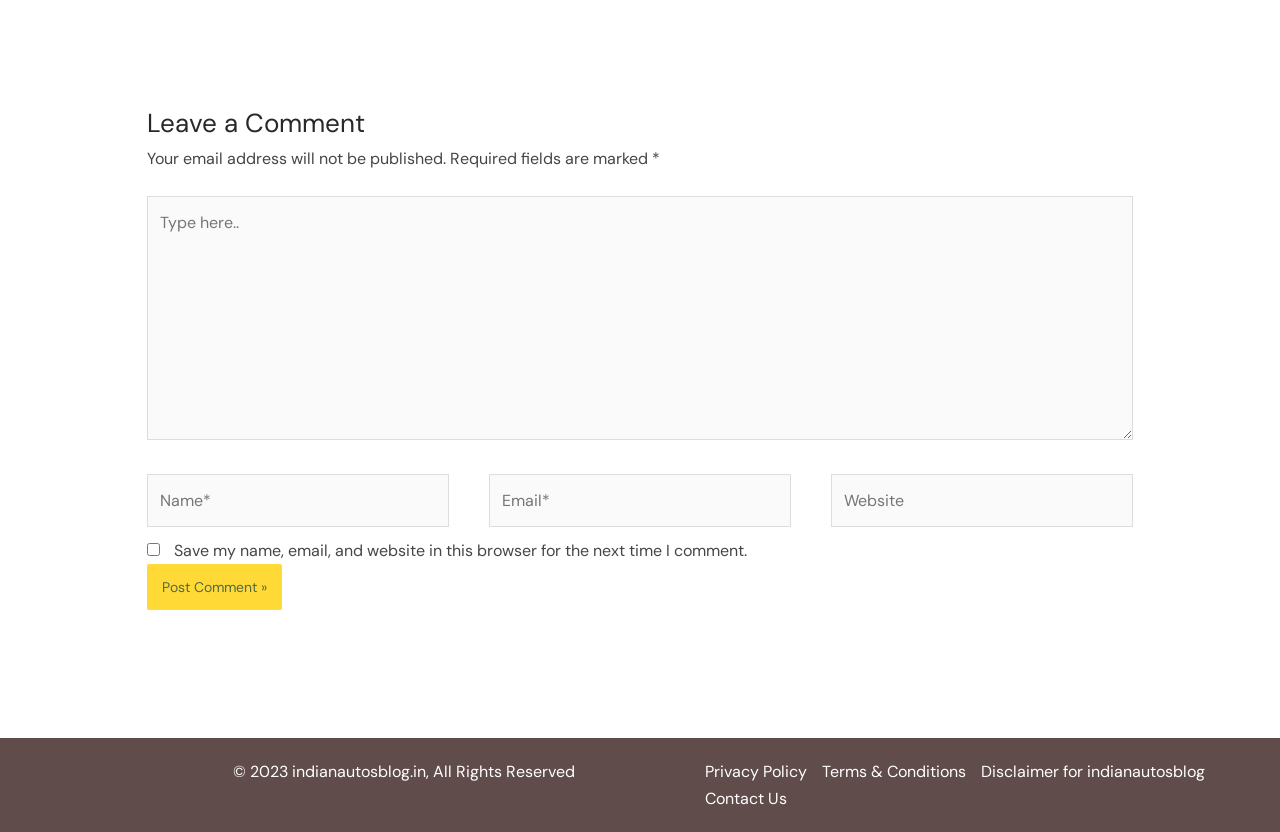Determine the bounding box coordinates of the clickable element to complete this instruction: "Enter your name". Provide the coordinates in the format of four float numbers between 0 and 1, [left, top, right, bottom].

[0.115, 0.569, 0.351, 0.633]